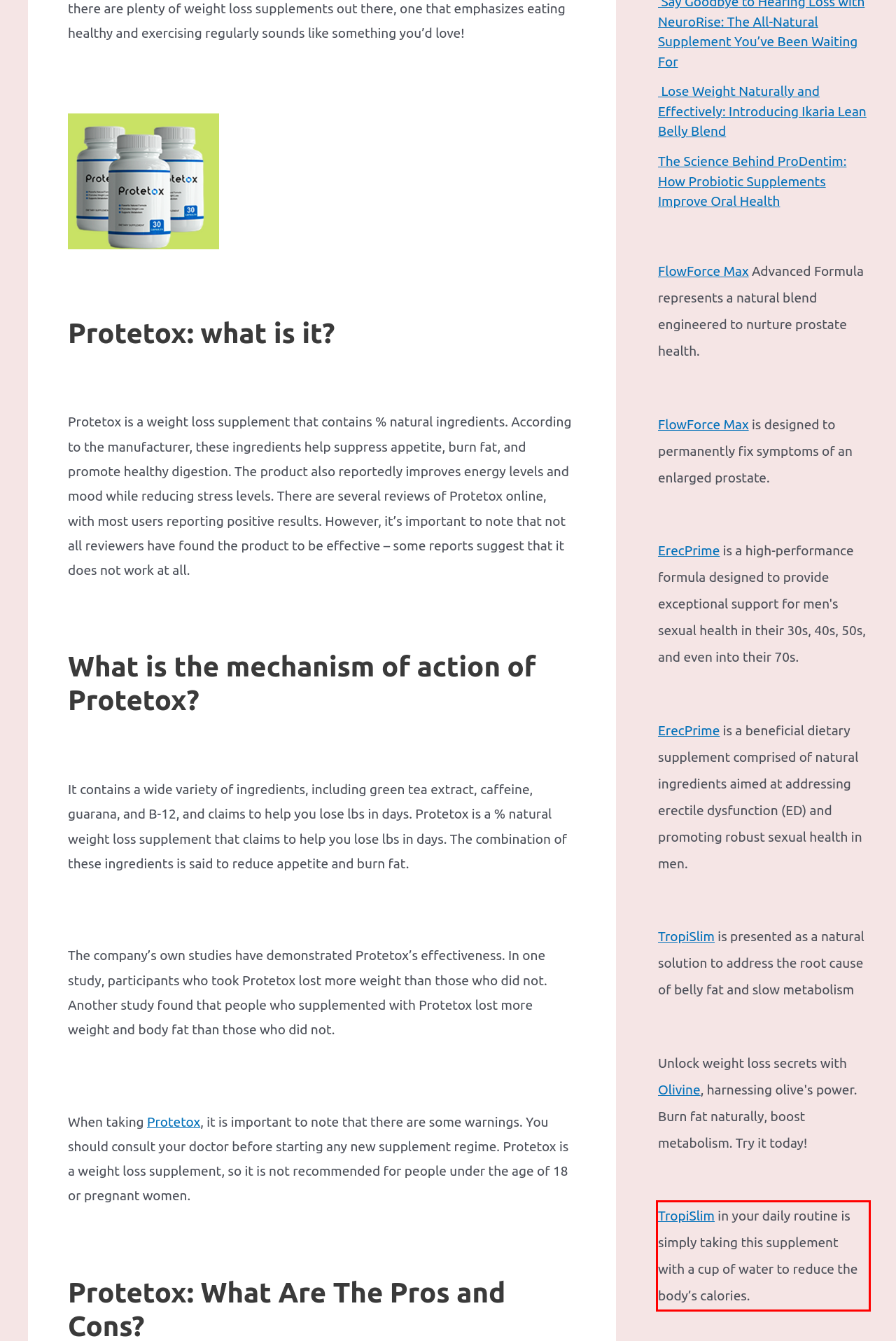Analyze the webpage screenshot and use OCR to recognize the text content in the red bounding box.

TropiSlim in your daily routine is simply taking this supplement with a cup of water to reduce the body’s calories.